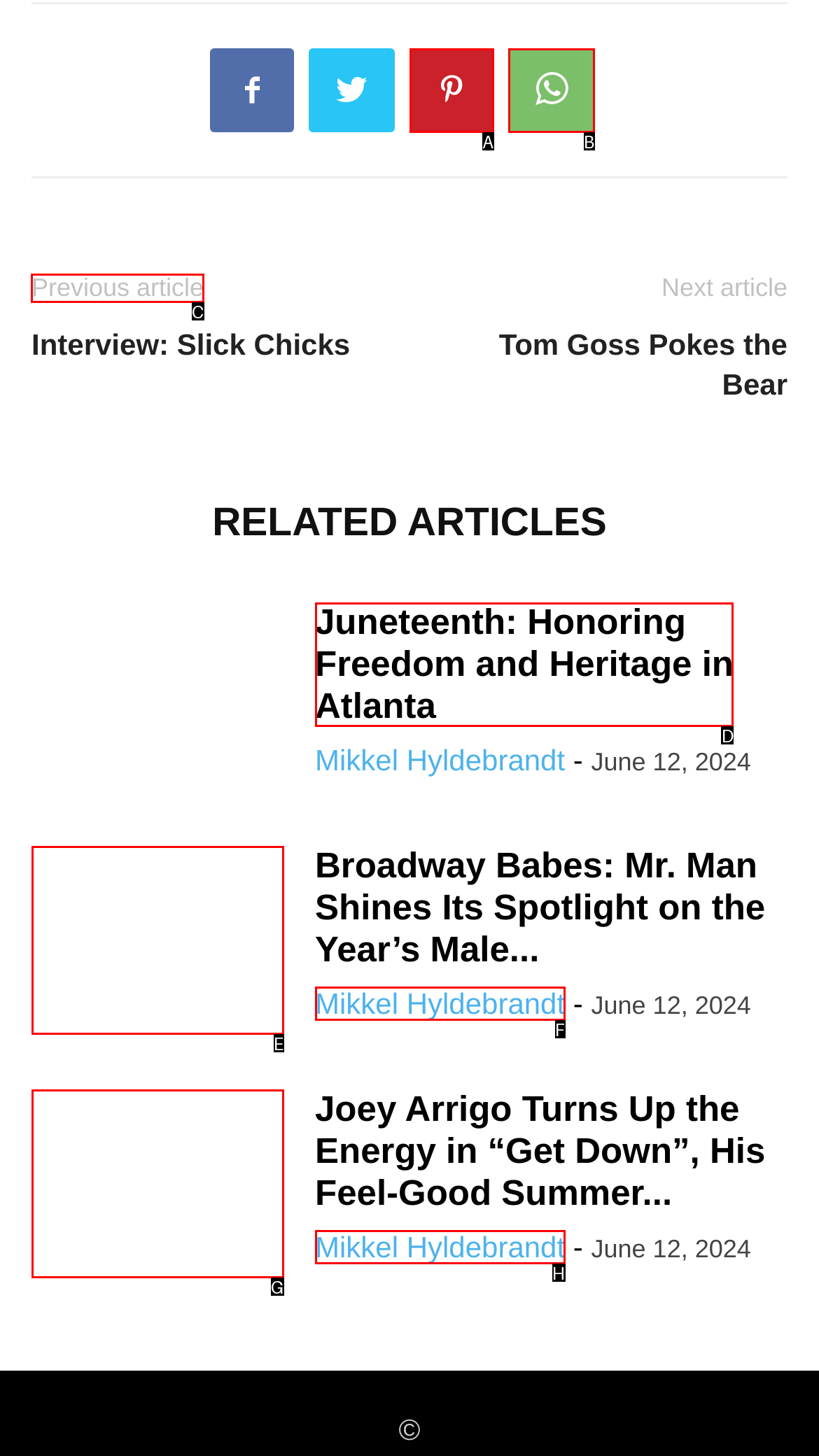To complete the task: Click on the previous article link, which option should I click? Answer with the appropriate letter from the provided choices.

C